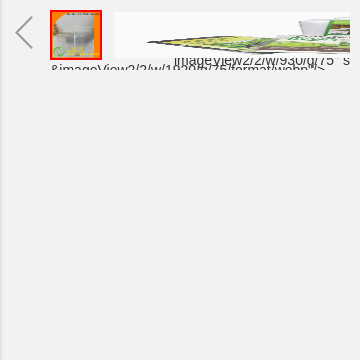Respond to the following question using a concise word or phrase: 
What is the primary purpose of the fabric blanket?

For use in retail settings